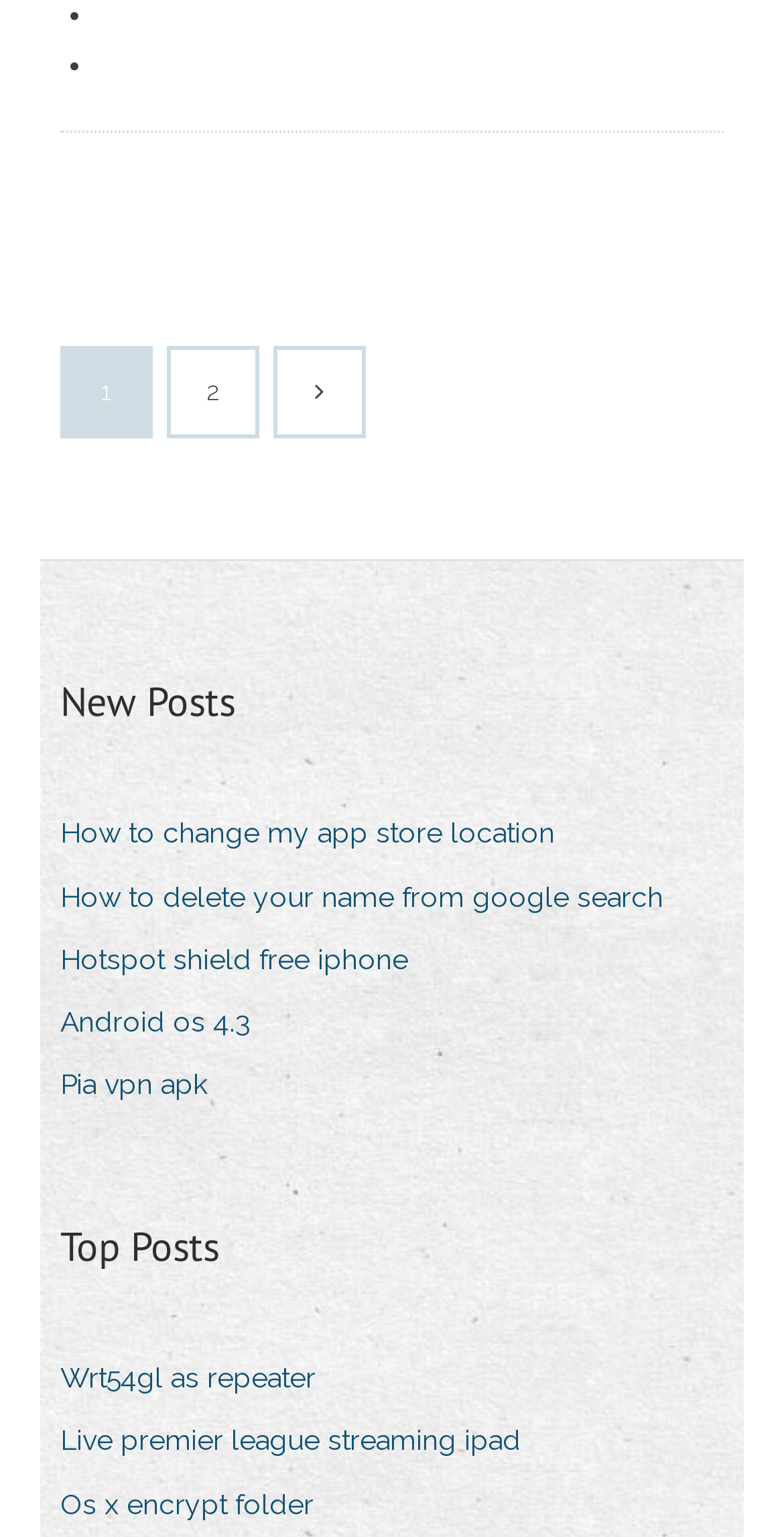How many links are there under 'Top Posts'?
Refer to the image and answer the question using a single word or phrase.

3